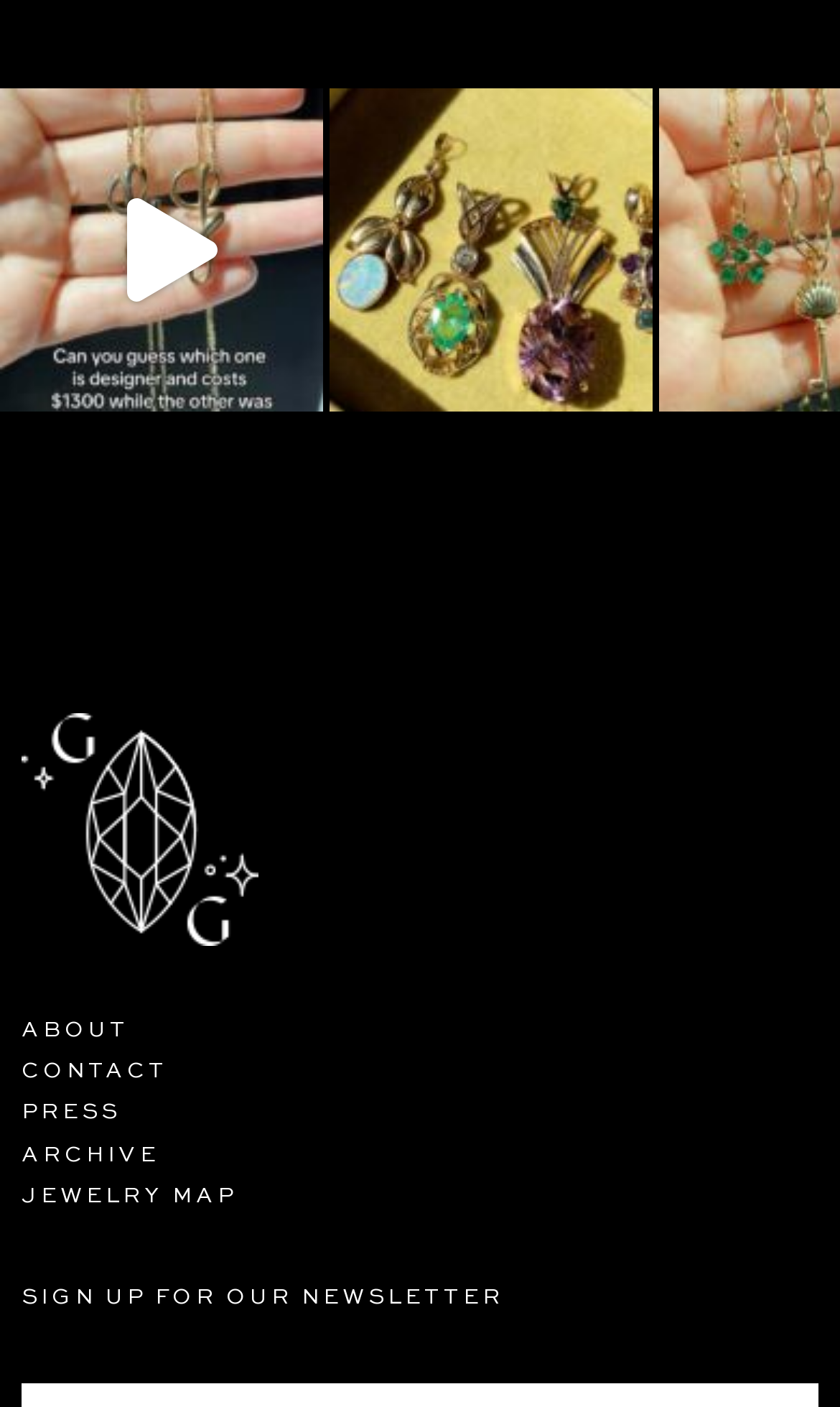Give a one-word or phrase response to the following question: What is the purpose of the 'SIGN UP FOR OUR NEWSLETTER' section?

Newsletter signup